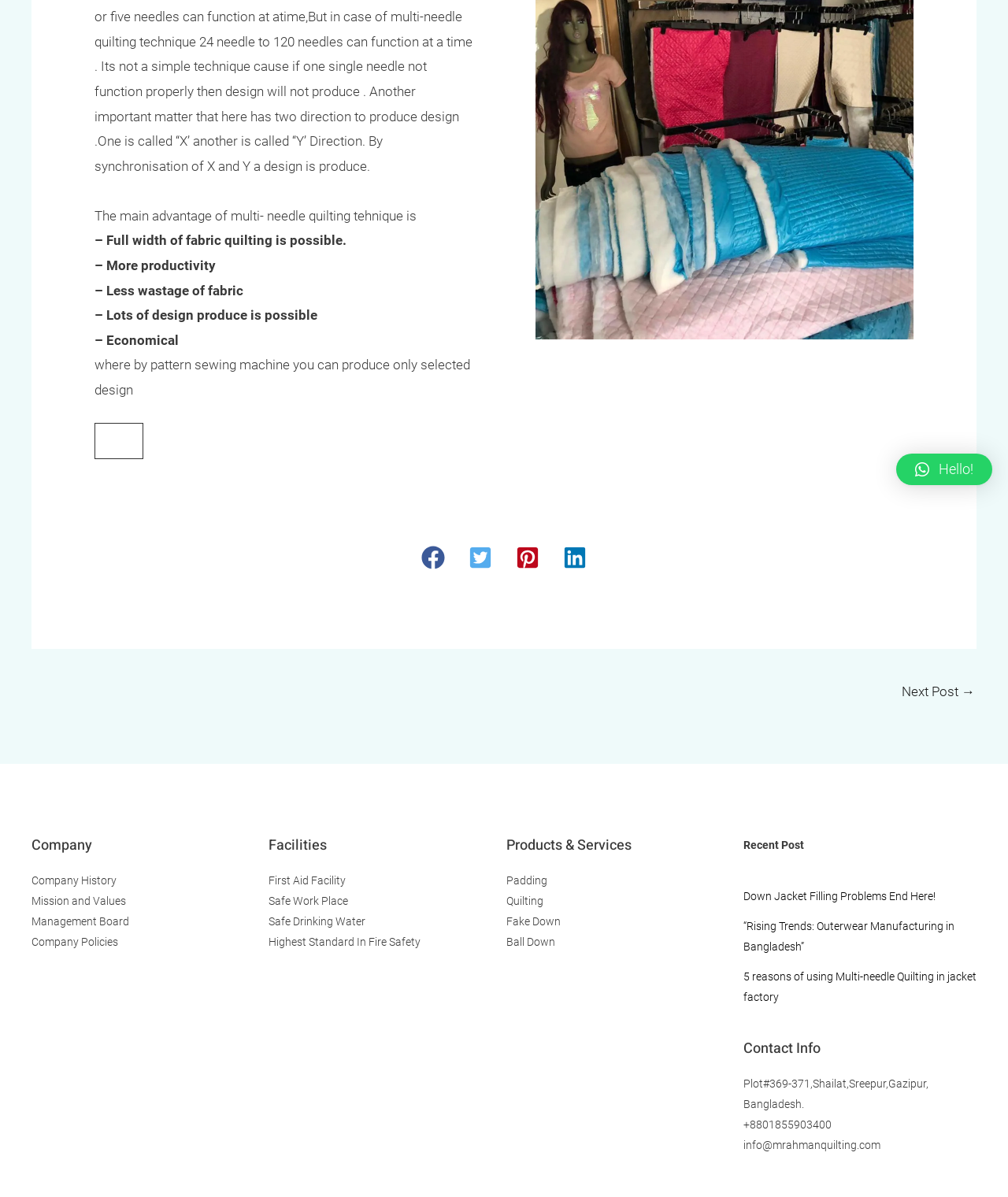Identify the bounding box coordinates for the UI element described as follows: "Highest Standard In Fire Safety". Ensure the coordinates are four float numbers between 0 and 1, formatted as [left, top, right, bottom].

[0.267, 0.781, 0.417, 0.792]